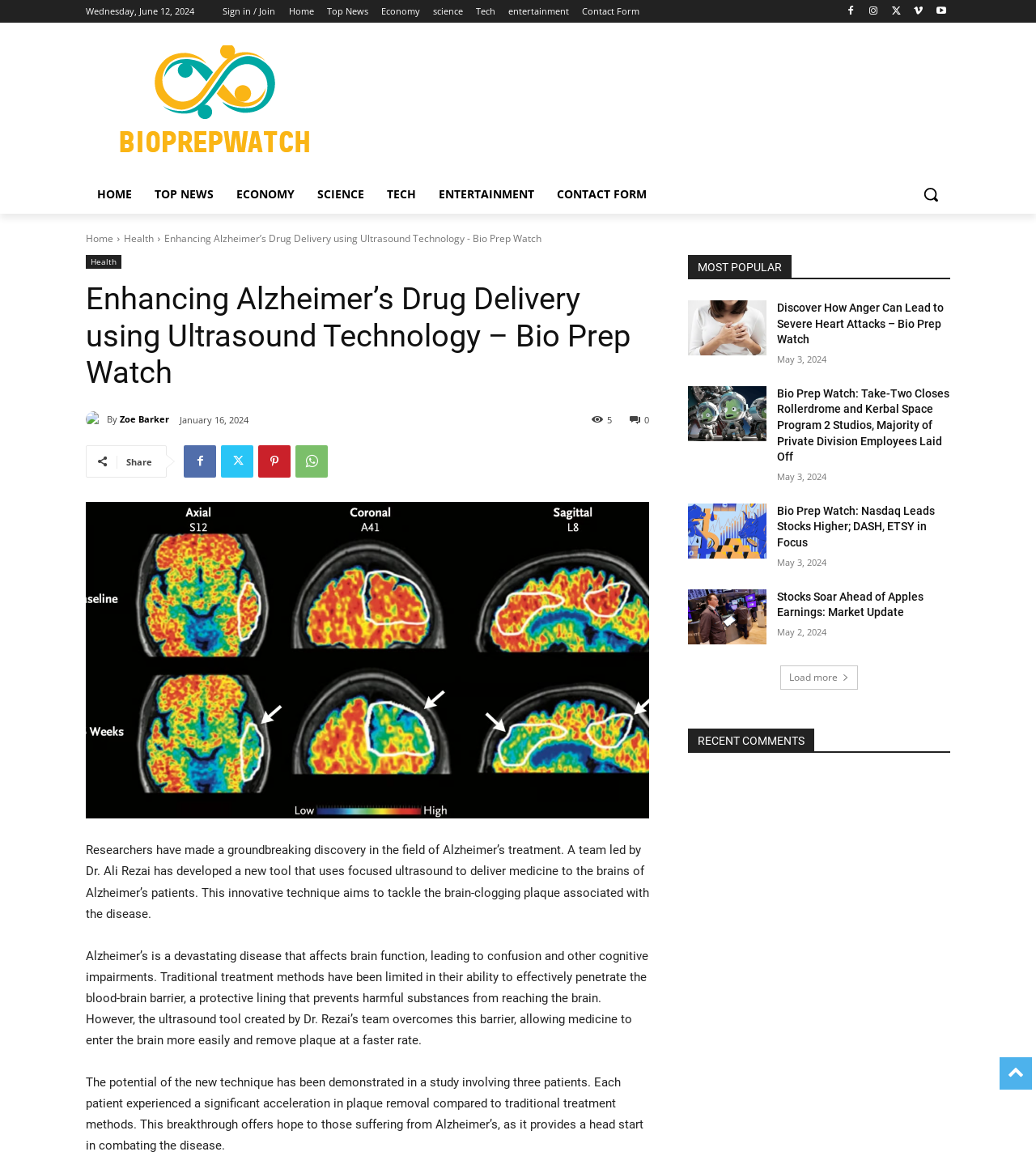Find the main header of the webpage and produce its text content.

Enhancing Alzheimer’s Drug Delivery using Ultrasound Technology – Bio Prep Watch